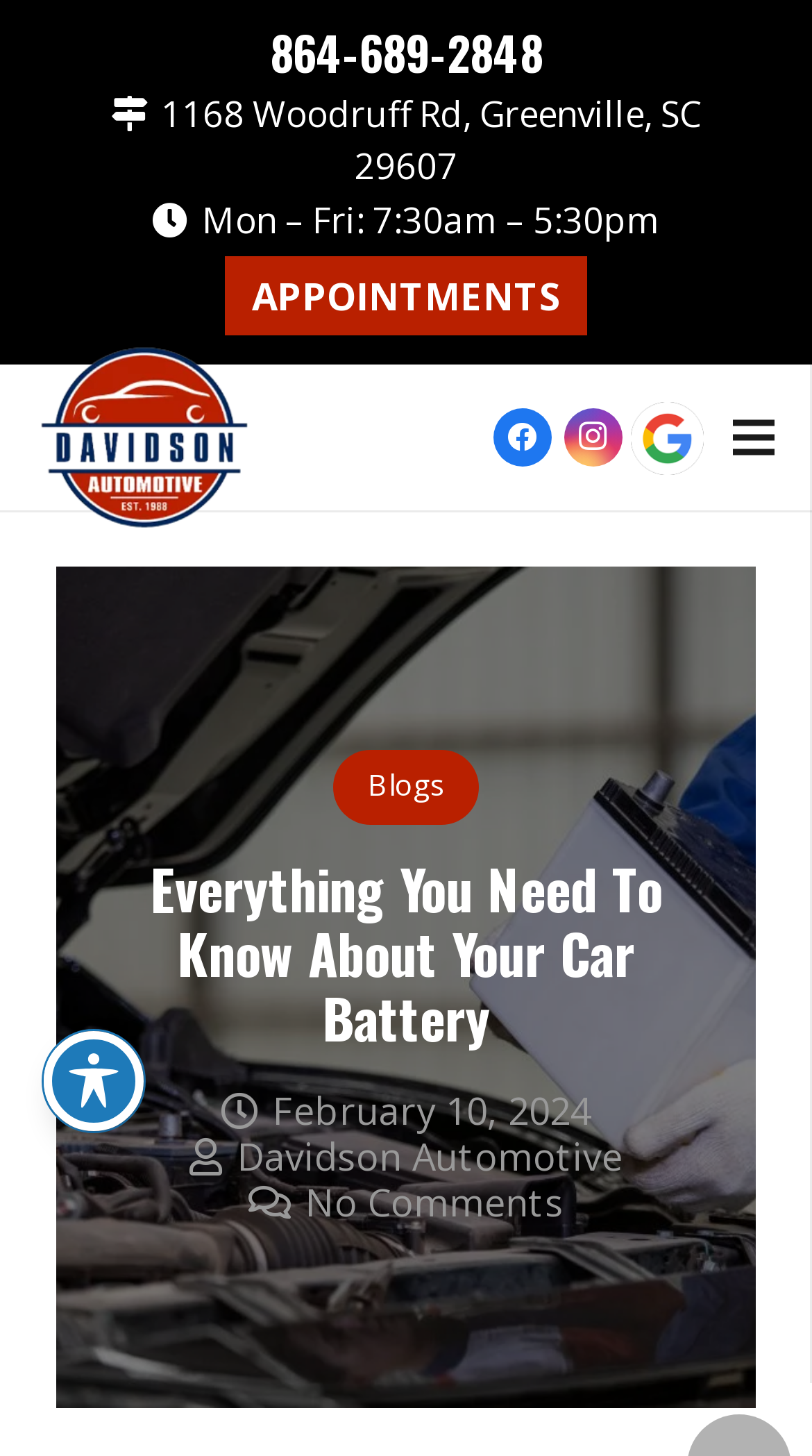Refer to the screenshot and give an in-depth answer to this question: What is the phone number of Davidson Automotive?

I found the phone number by looking at the top section of the webpage, where the contact information is usually displayed. The phone number is written in a link format, which suggests it's clickable and can be used to make a call or send a message.